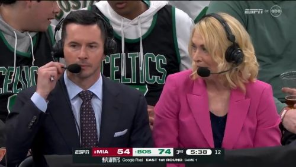What is the current score of the game?
Please provide a single word or phrase answer based on the image.

Miami Heat 54, Boston Celtics 74